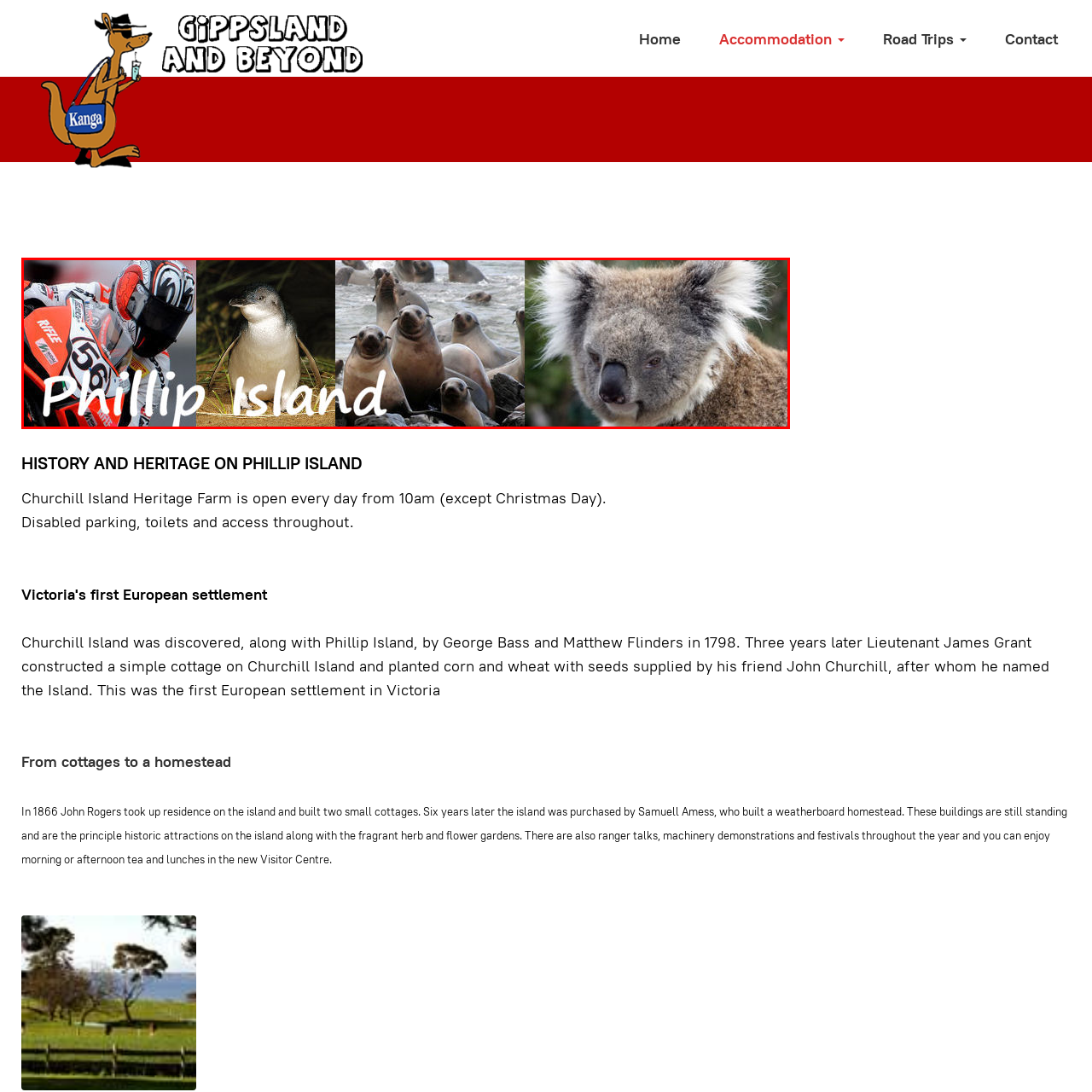What is the text displayed at the center of the image?
Inspect the image within the red bounding box and answer concisely using one word or a short phrase.

Phillip Island